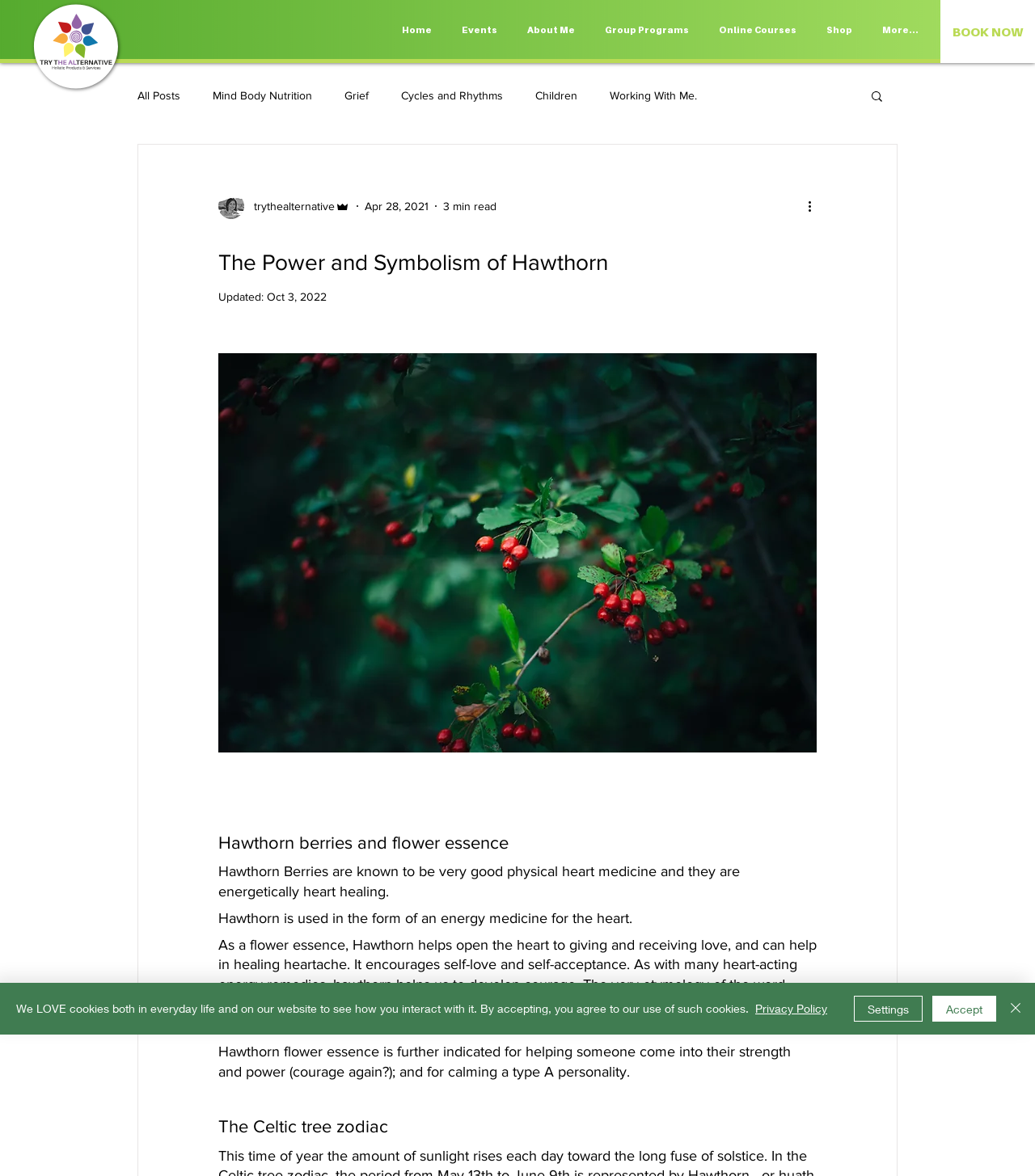Please identify the bounding box coordinates of the element's region that should be clicked to execute the following instruction: "Search for something". The bounding box coordinates must be four float numbers between 0 and 1, i.e., [left, top, right, bottom].

[0.84, 0.076, 0.855, 0.09]